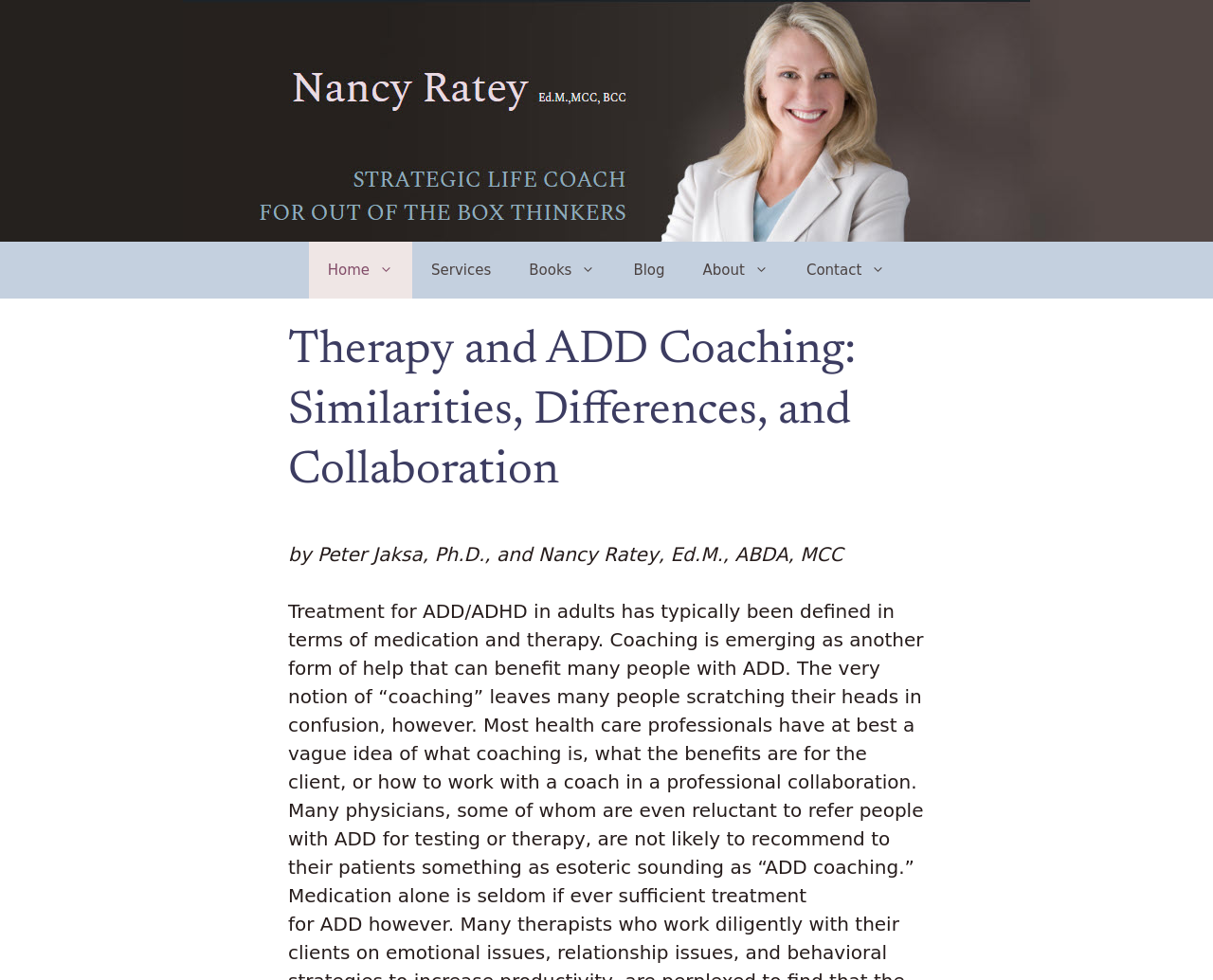Offer a meticulous caption that includes all visible features of the webpage.

The webpage appears to be an article or blog post about therapy and ADD coaching, specifically discussing similarities, differences, and collaboration. At the top of the page, there is a large figure or image that spans almost the entire width of the page. Below the image, there is a primary navigation menu with six links: Home, Services, Books, Blog, About, and Contact. These links are aligned horizontally and take up about half of the page's width.

The main content of the page starts below the navigation menu. There is a large heading that reads "Therapy and ADD Coaching: Similarities, Differences, and Collaboration". Below the heading, there is a line of text that credits the authors, Peter Jaksa and Nancy Ratey, with their respective titles and credentials.